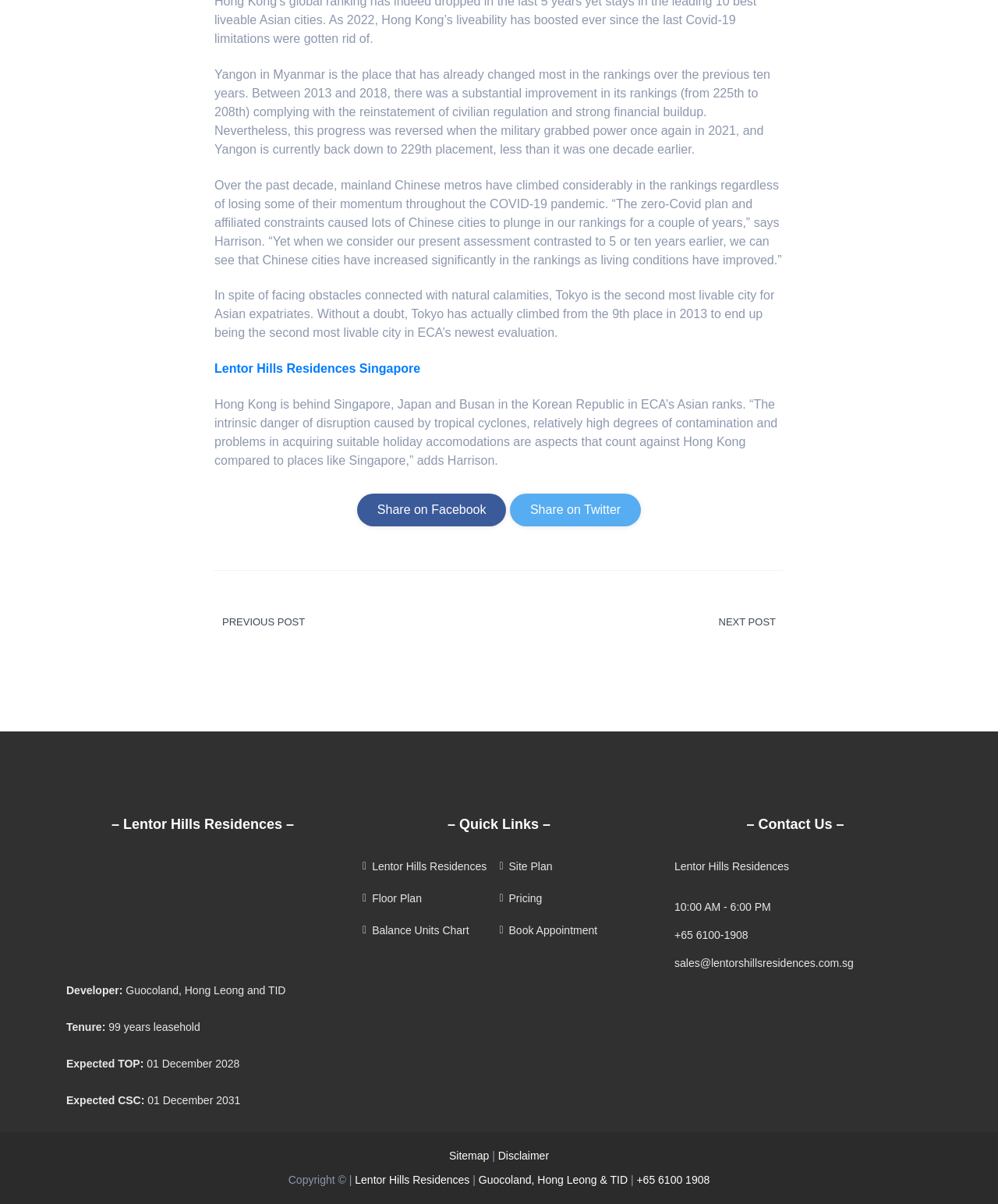Please identify the bounding box coordinates of the element's region that should be clicked to execute the following instruction: "Share on Facebook". The bounding box coordinates must be four float numbers between 0 and 1, i.e., [left, top, right, bottom].

[0.358, 0.41, 0.507, 0.437]